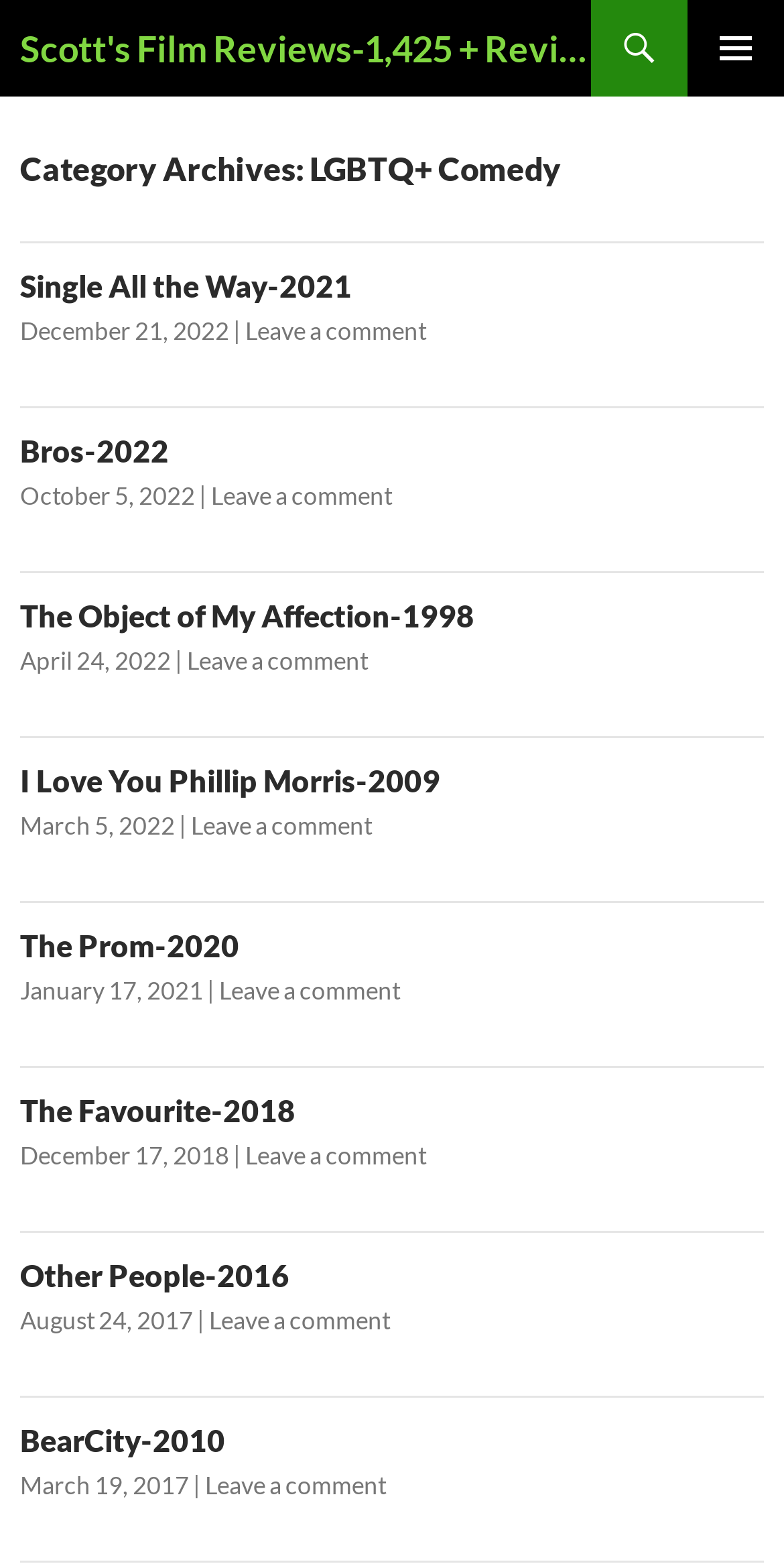Please specify the bounding box coordinates of the clickable region to carry out the following instruction: "Click on the PRIMARY MENU button". The coordinates should be four float numbers between 0 and 1, in the format [left, top, right, bottom].

[0.877, 0.0, 1.0, 0.062]